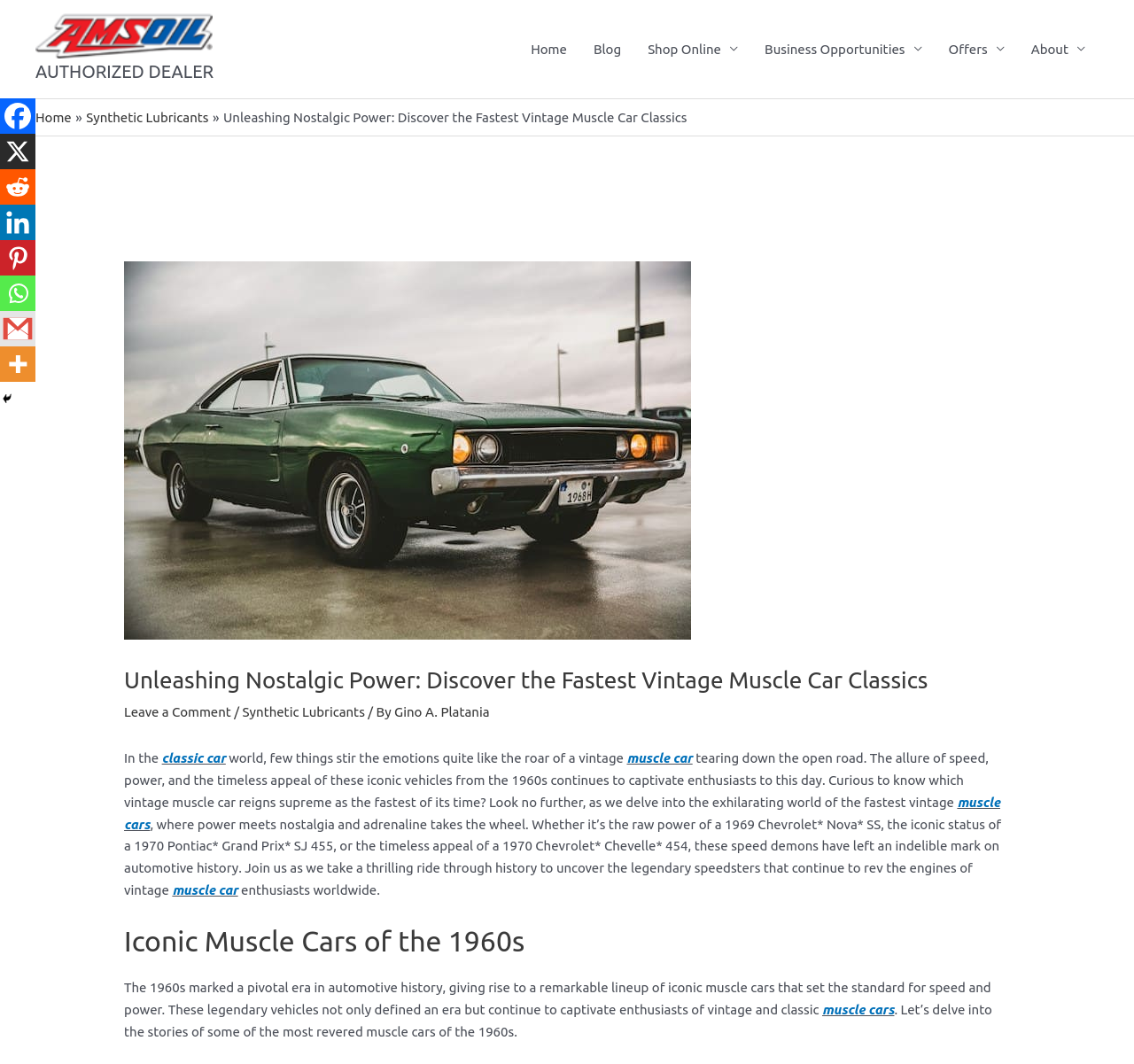Generate a comprehensive description of the webpage content.

This webpage is about vintage muscle cars, specifically highlighting the fastest classics from the 1960s. At the top left corner, there is an AMSOIL logo, accompanied by a navigation menu with links to "Home", "Blog", "Shop Online", "Business Opportunities", "Offers", and "About". Below the logo, there is a breadcrumb navigation menu with links to "Home" and "Synthetic Lubricants".

The main content of the webpage is a blog post titled "Unleashing Nostalgic Power: Discover the Fastest Vintage Muscle Car Classics". The post features a large image of a green classic car at the top, followed by a heading and a brief introduction to the topic. The introduction explains that vintage muscle cars evoke strong emotions and that the post will explore the fastest ones from the 1960s.

The post is divided into sections, with headings such as "Iconic Muscle Cars of the 1960s". The text is interspersed with links to related topics, such as "classic car", "muscle car", and "Synthetic Lubricants". There are also marks scattered throughout the text, indicating highlighted or emphasized words.

At the bottom of the page, there are social media links to Facebook, Reddit, Linkedin, Pinterest, Whatsapp, Gmail, and More, accompanied by a small image. There is also a "Hide" button at the bottom left corner.

Overall, the webpage is focused on providing information and entertainment to enthusiasts of vintage muscle cars, with a mix of text, images, and links to related topics.